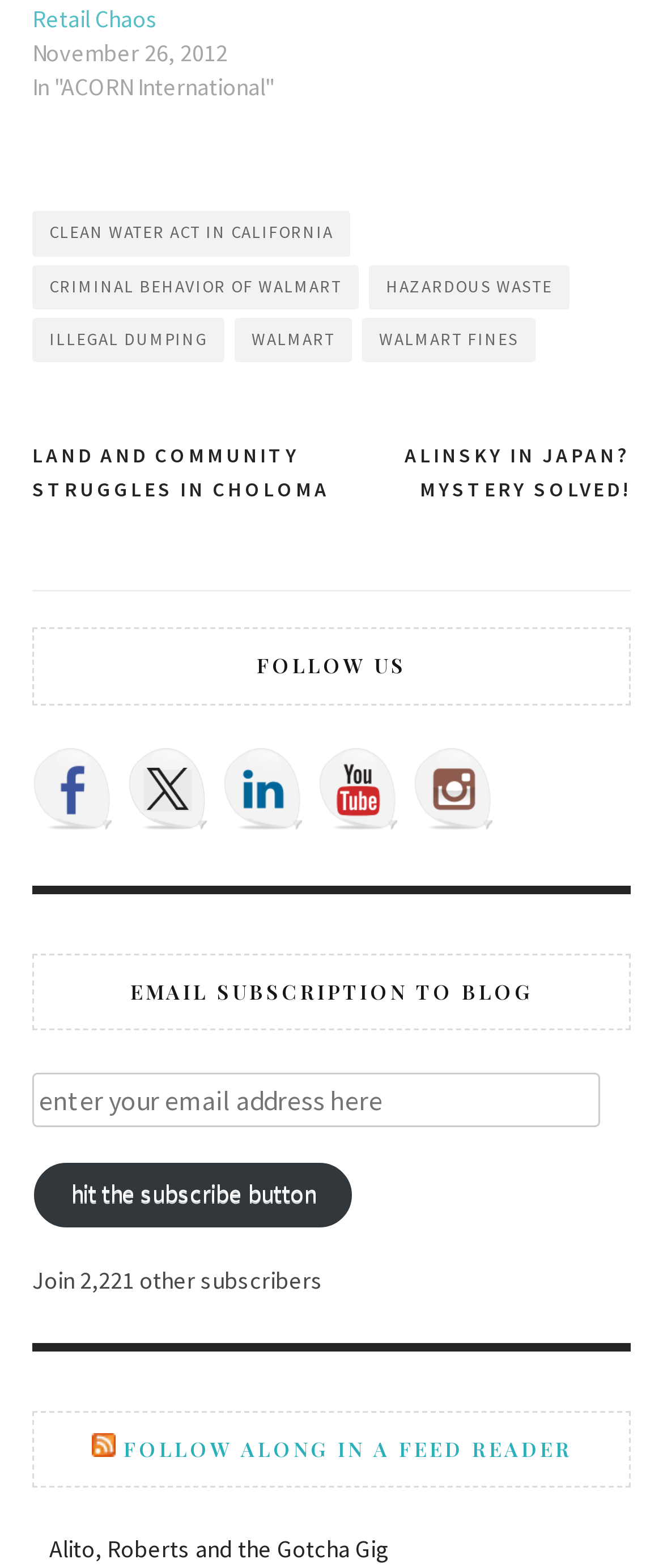Please specify the bounding box coordinates of the area that should be clicked to accomplish the following instruction: "Read the 'ALINSKY IN JAPAN? MYSTERY SOLVED!' post by clicking the link". The coordinates should consist of four float numbers between 0 and 1, i.e., [left, top, right, bottom].

[0.5, 0.28, 0.951, 0.322]